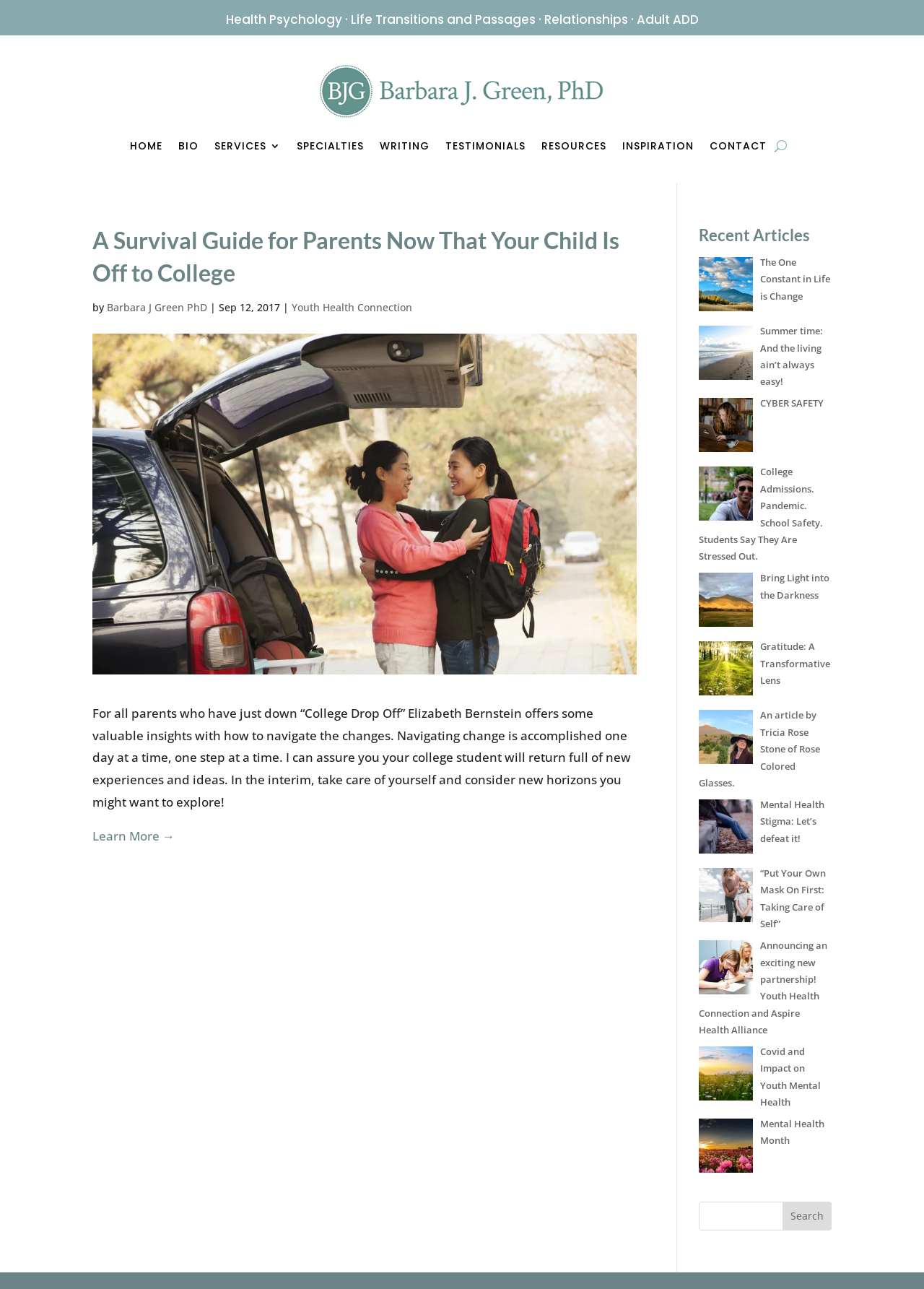Refer to the screenshot and give an in-depth answer to this question: How many recent articles are listed?

The recent articles section is located at the bottom of the webpage, and it lists 9 articles with titles and images.